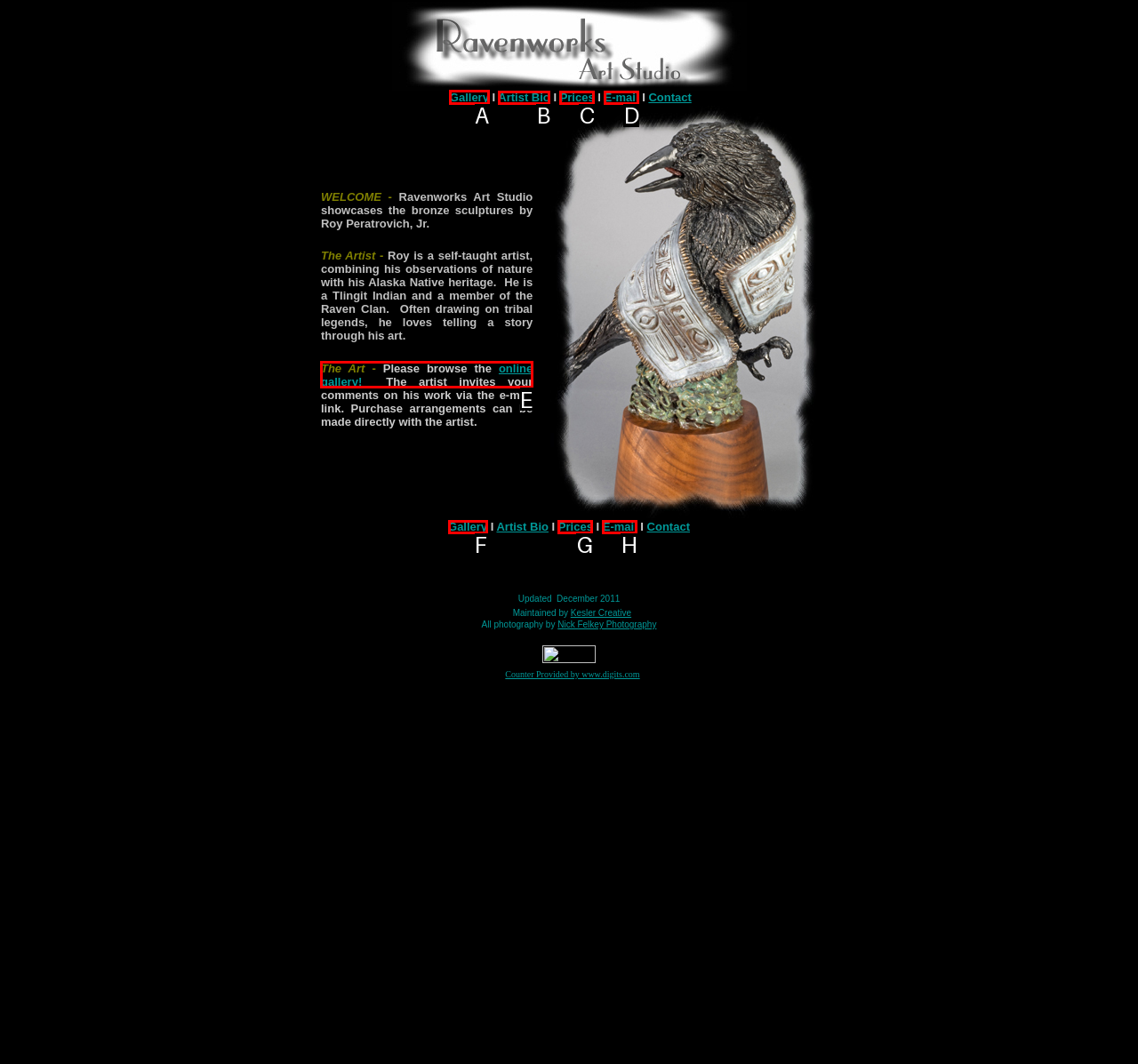Point out the option that needs to be clicked to fulfill the following instruction: Click on Gallery
Answer with the letter of the appropriate choice from the listed options.

A